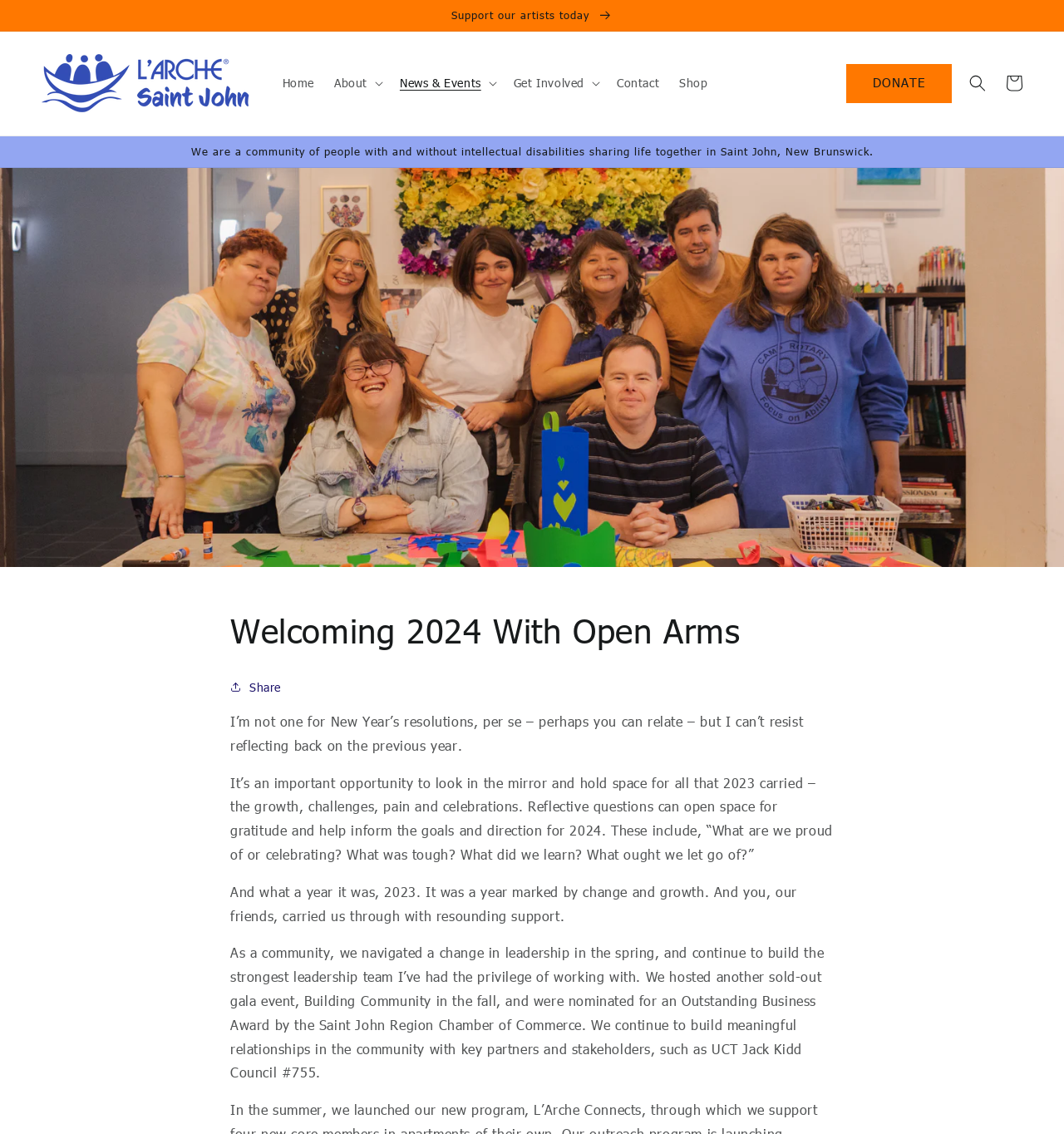Using the webpage screenshot, locate the HTML element that fits the following description and provide its bounding box: "Home".

[0.256, 0.058, 0.305, 0.089]